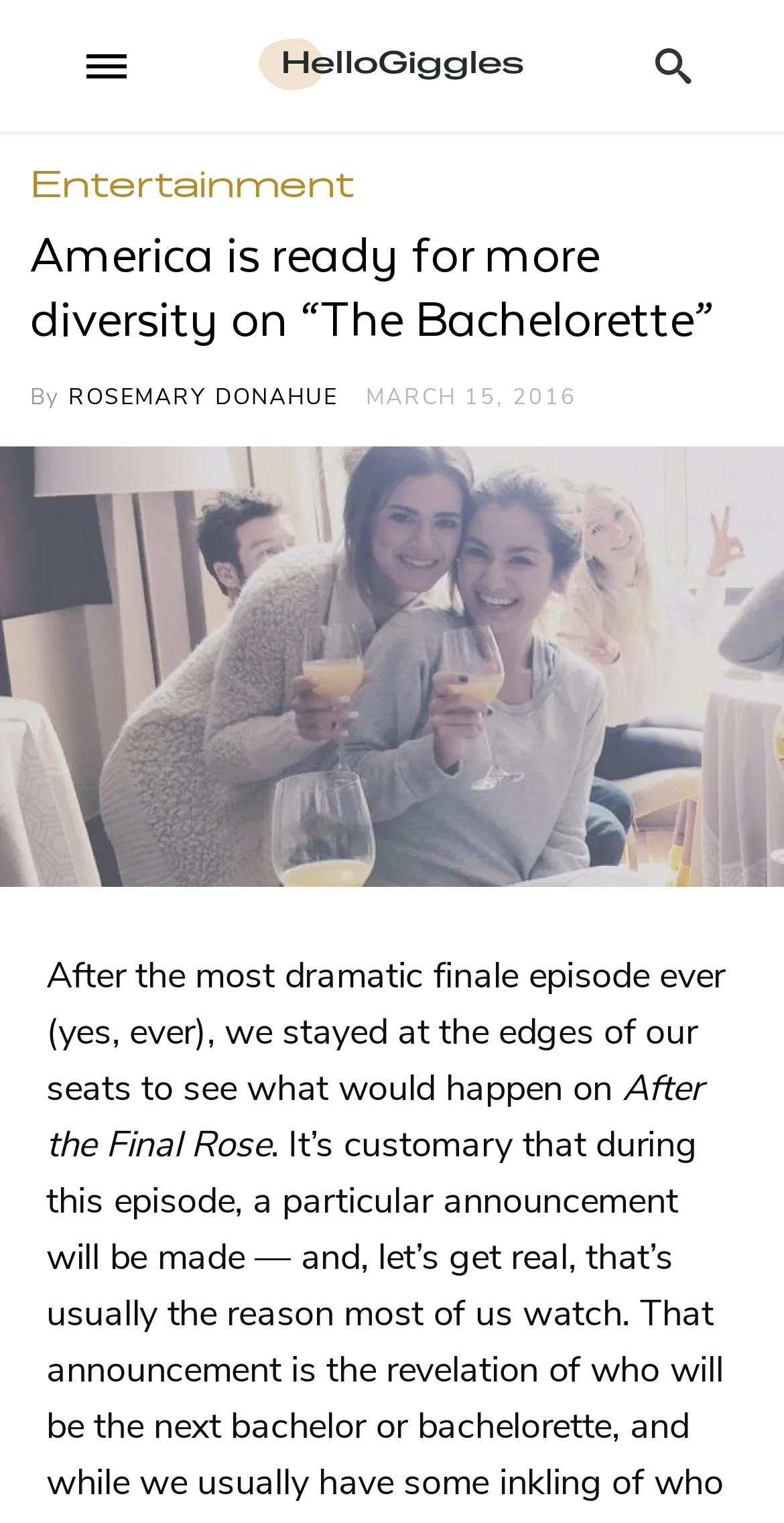Locate the UI element described by Rosemary donahue and provide its bounding box coordinates. Use the format (top-left x, top-left y, bottom-right x, bottom-right y) with all values as floating point numbers between 0 and 1.

[0.087, 0.251, 0.431, 0.273]